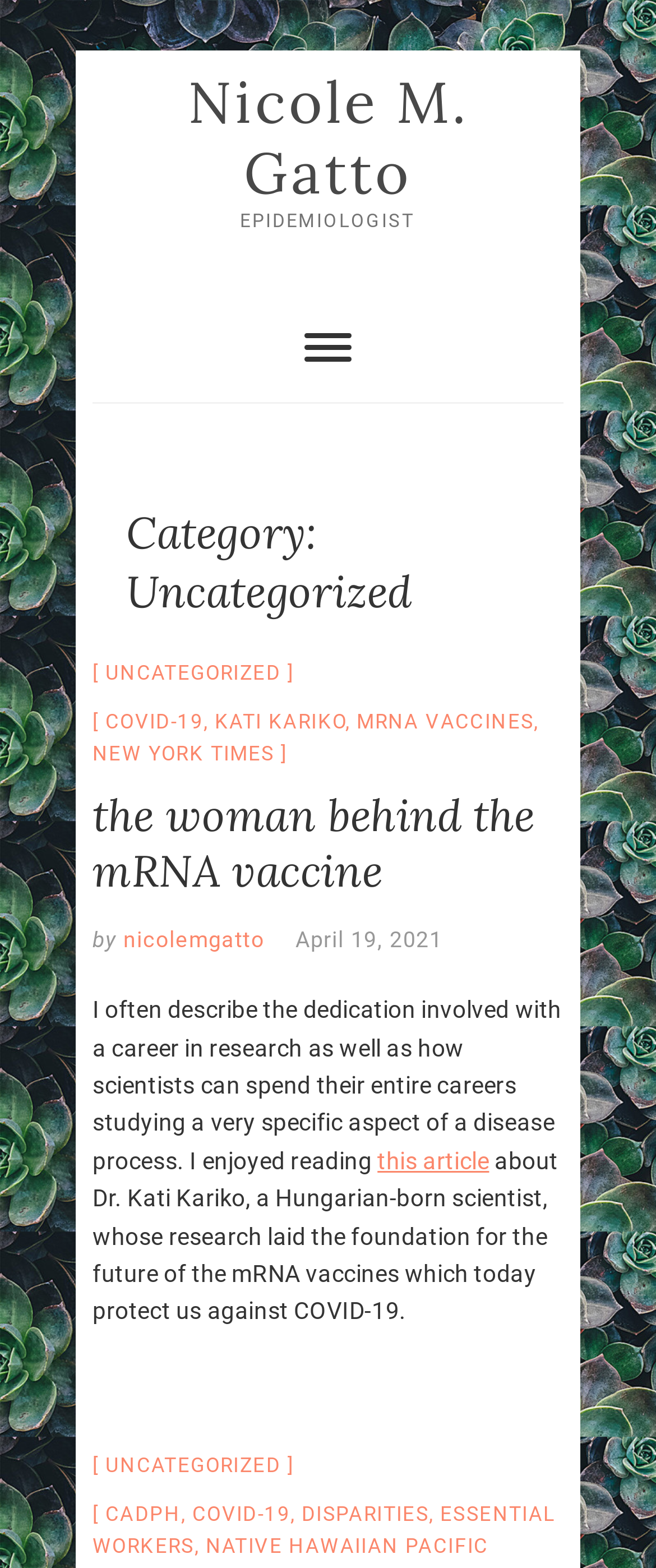Return the bounding box coordinates of the UI element that corresponds to this description: "RSS". The coordinates must be given as four float numbers in the range of 0 and 1, [left, top, right, bottom].

None